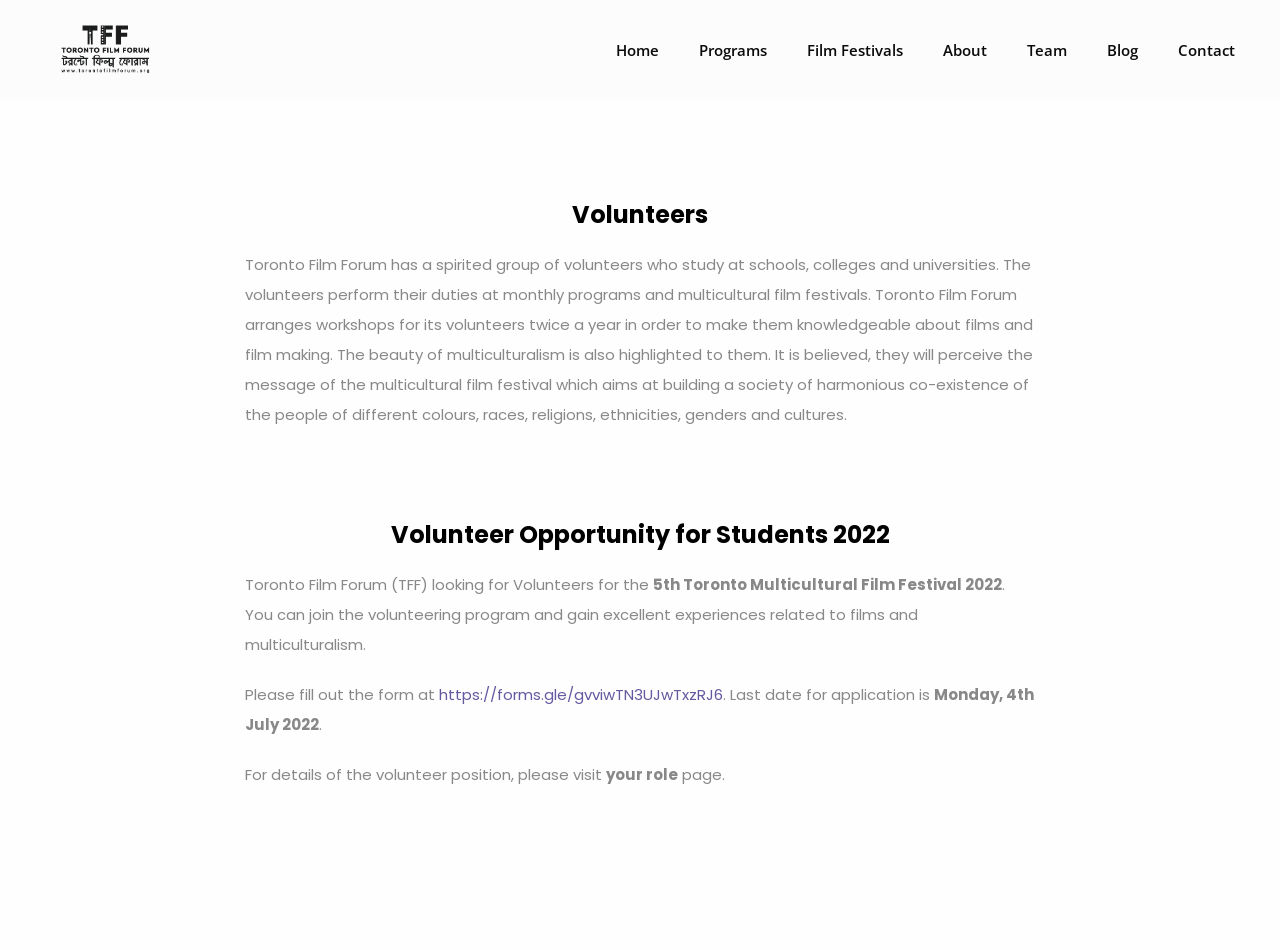Can you find the bounding box coordinates for the element to click on to achieve the instruction: "check the details of the volunteer role"?

[0.473, 0.804, 0.53, 0.826]